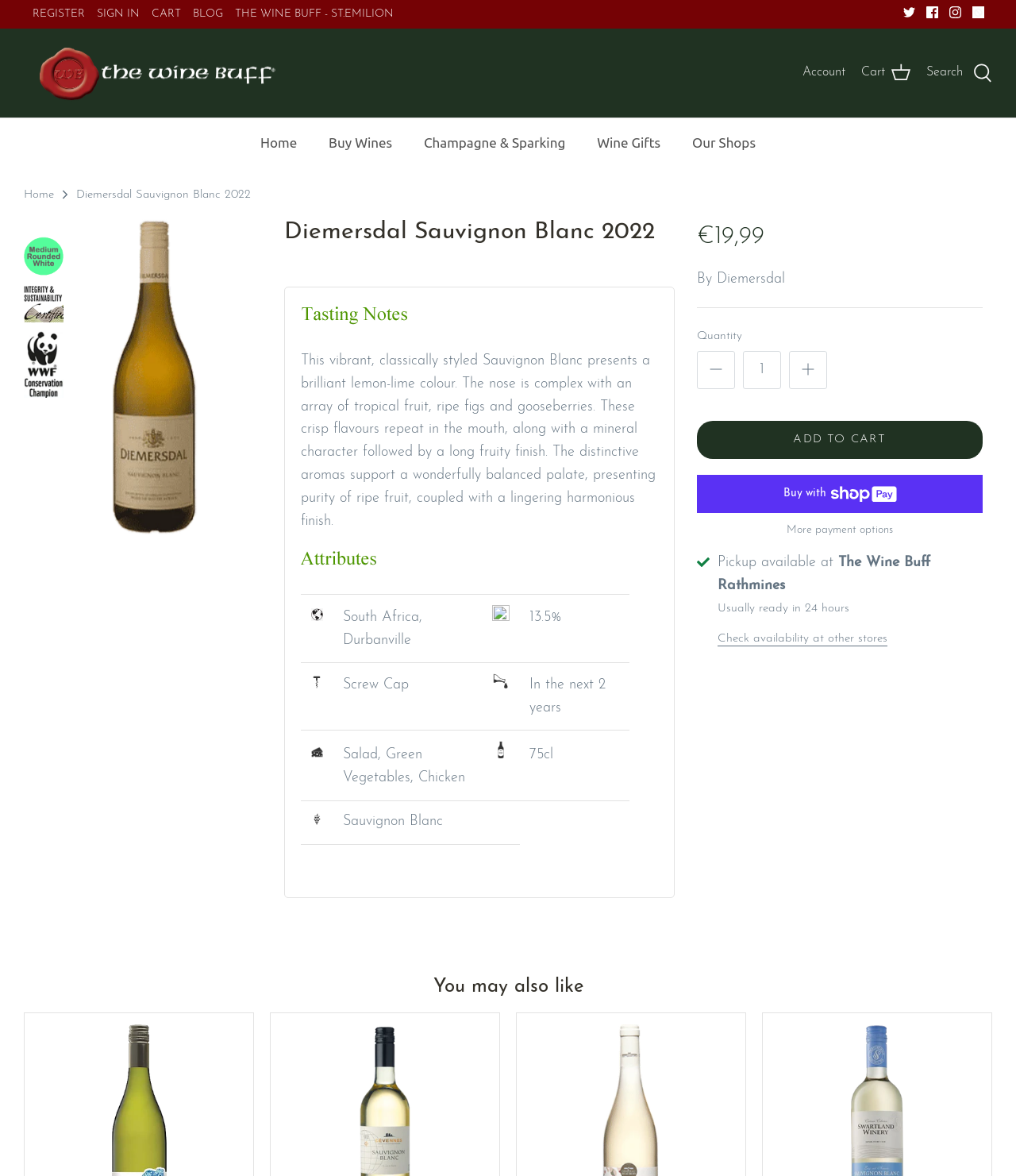Could you specify the bounding box coordinates for the clickable section to complete the following instruction: "Search for wines"?

[0.912, 0.053, 0.977, 0.071]